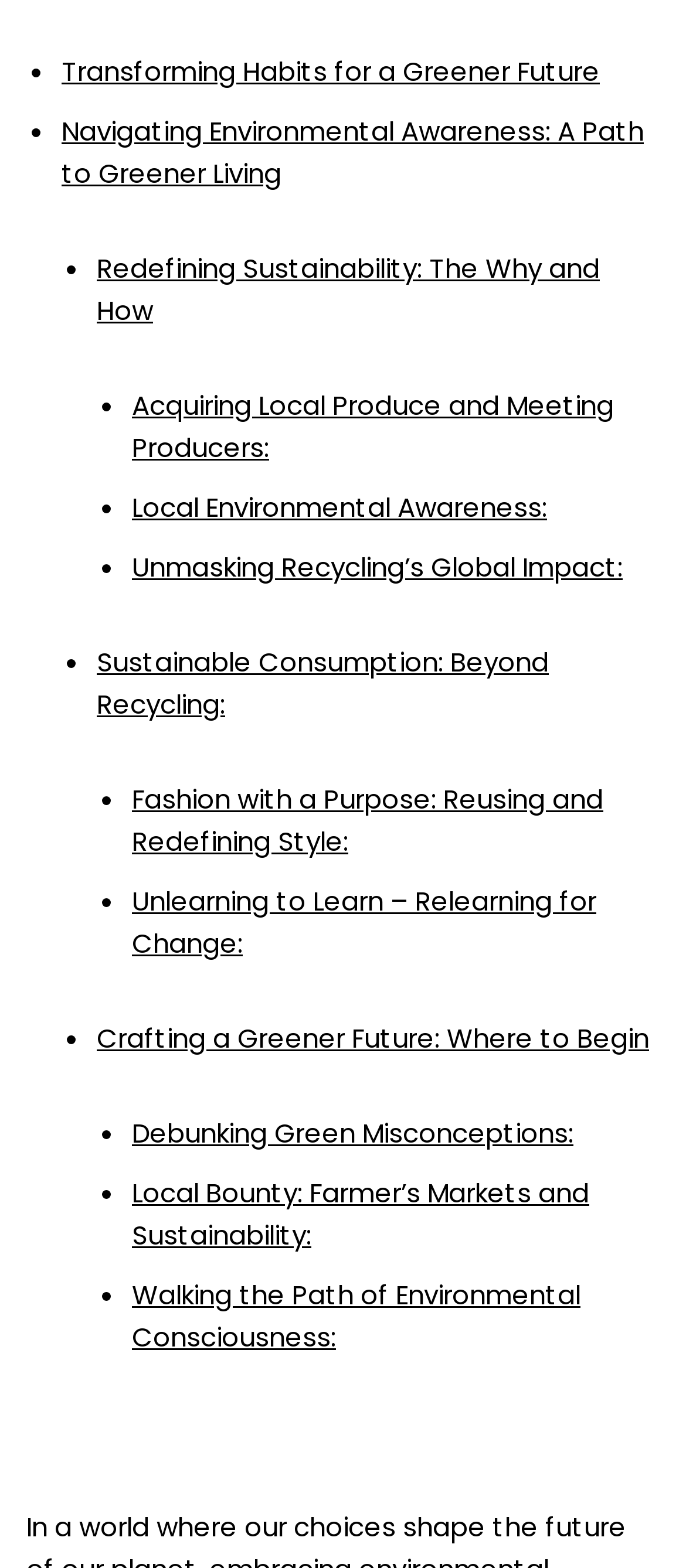Is there a specific author mentioned on this webpage?
Using the image, provide a concise answer in one word or a short phrase.

No